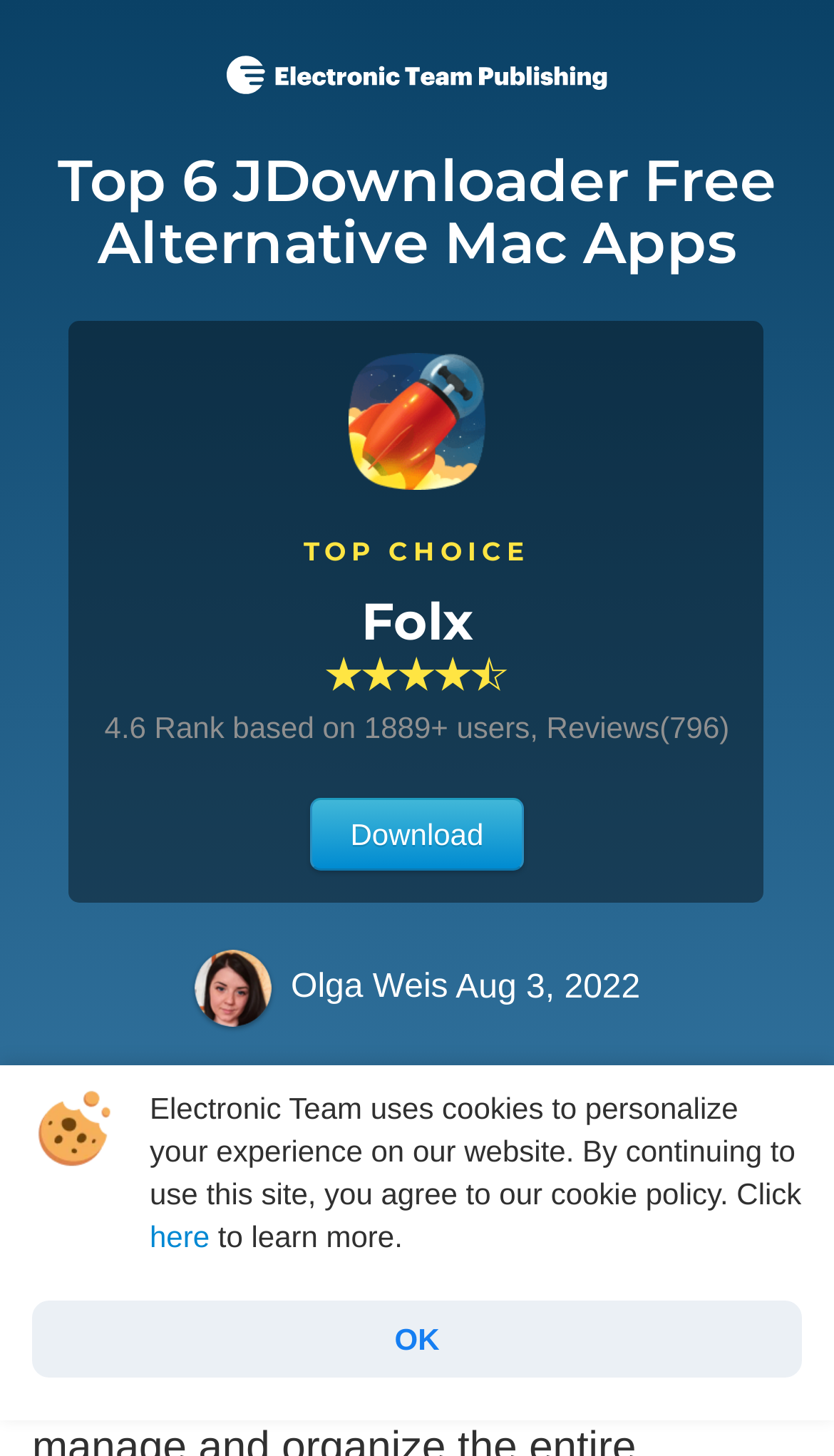What is the position of the 'OK' button on the webpage?
Use the image to answer the question with a single word or phrase.

Bottom